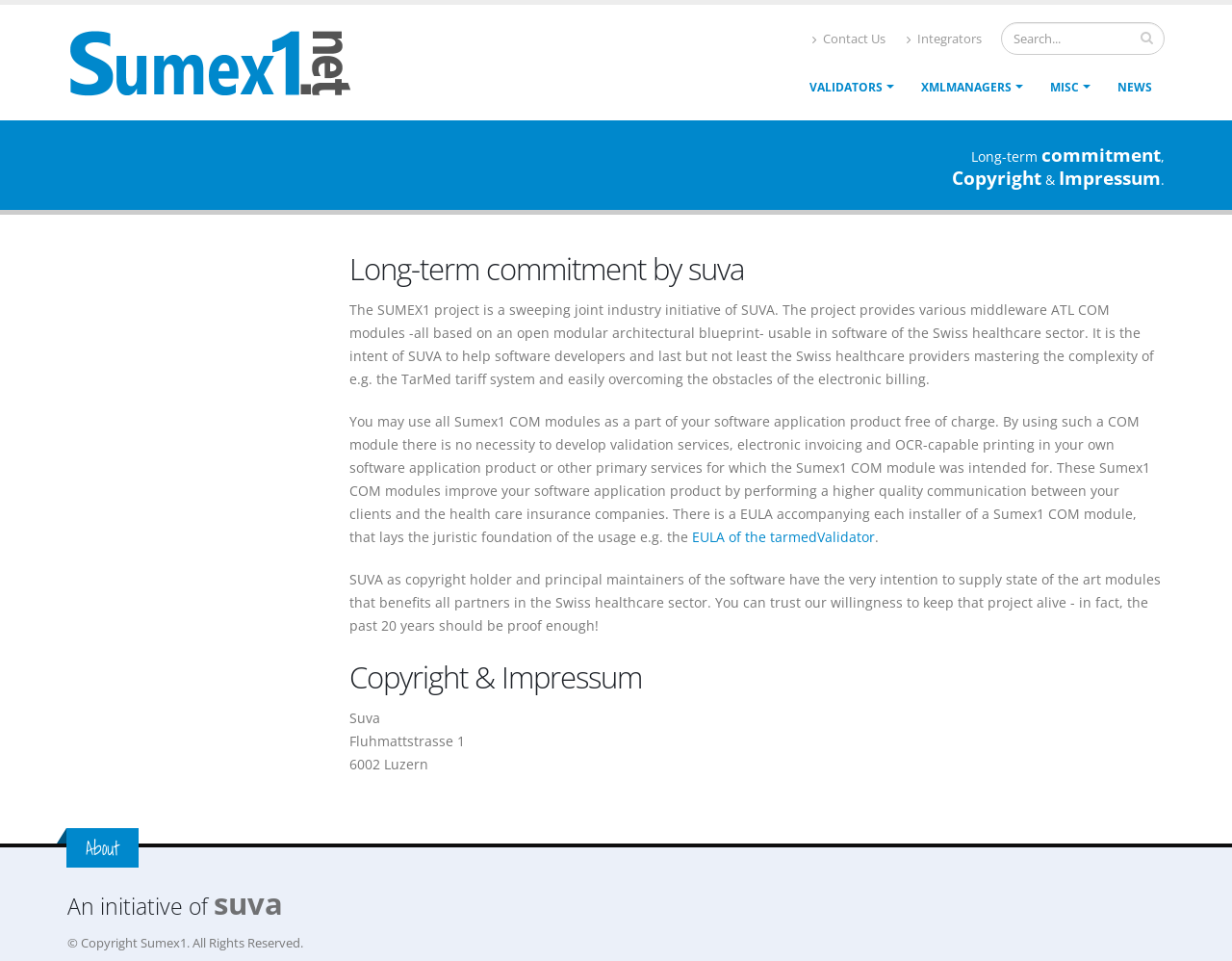Please identify the coordinates of the bounding box that should be clicked to fulfill this instruction: "Click the Sumex1 Logo".

[0.055, 0.053, 0.298, 0.072]